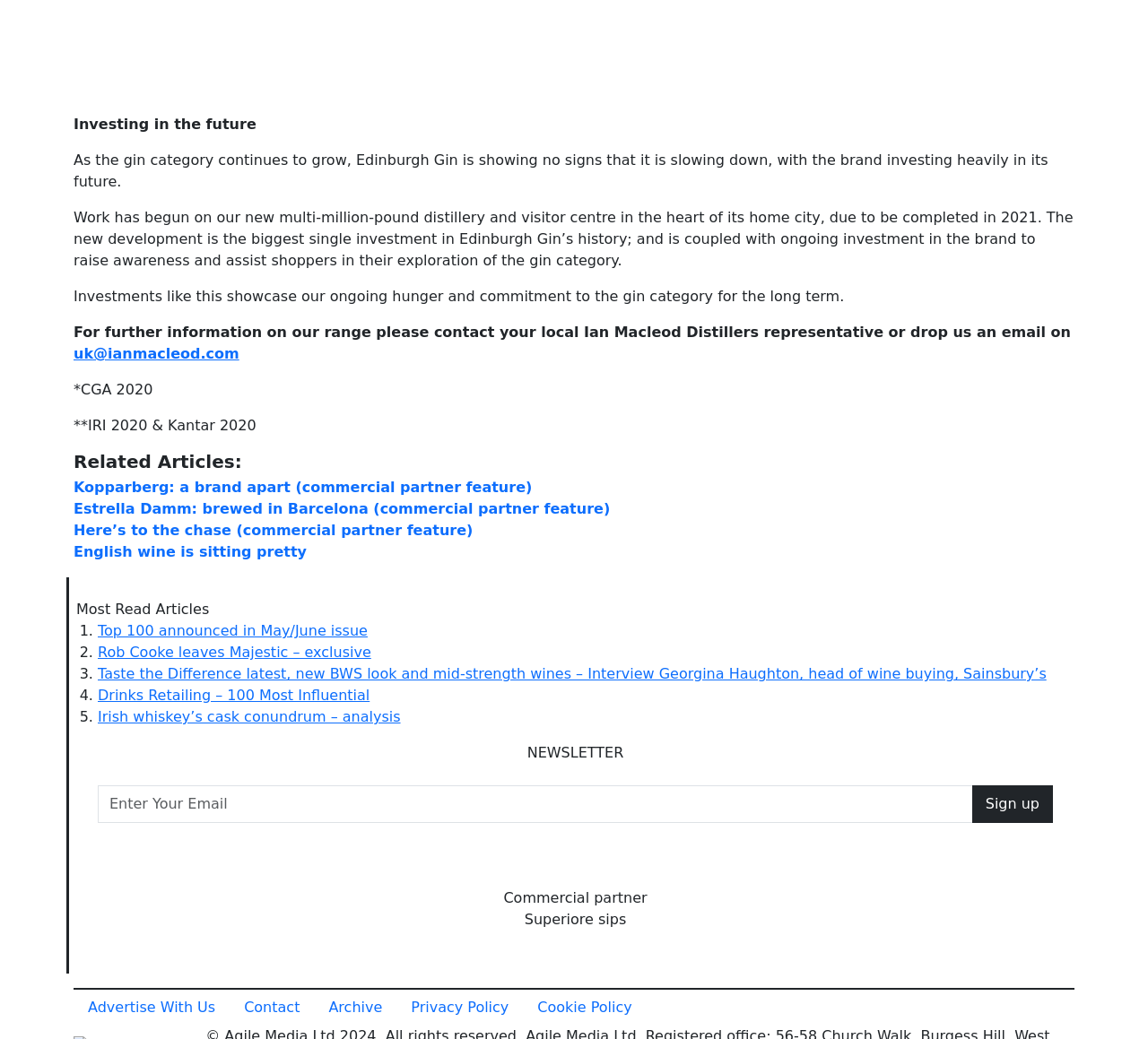Give the bounding box coordinates for this UI element: "Advertise With Us". The coordinates should be four float numbers between 0 and 1, arranged as [left, top, right, bottom].

[0.064, 0.953, 0.2, 0.987]